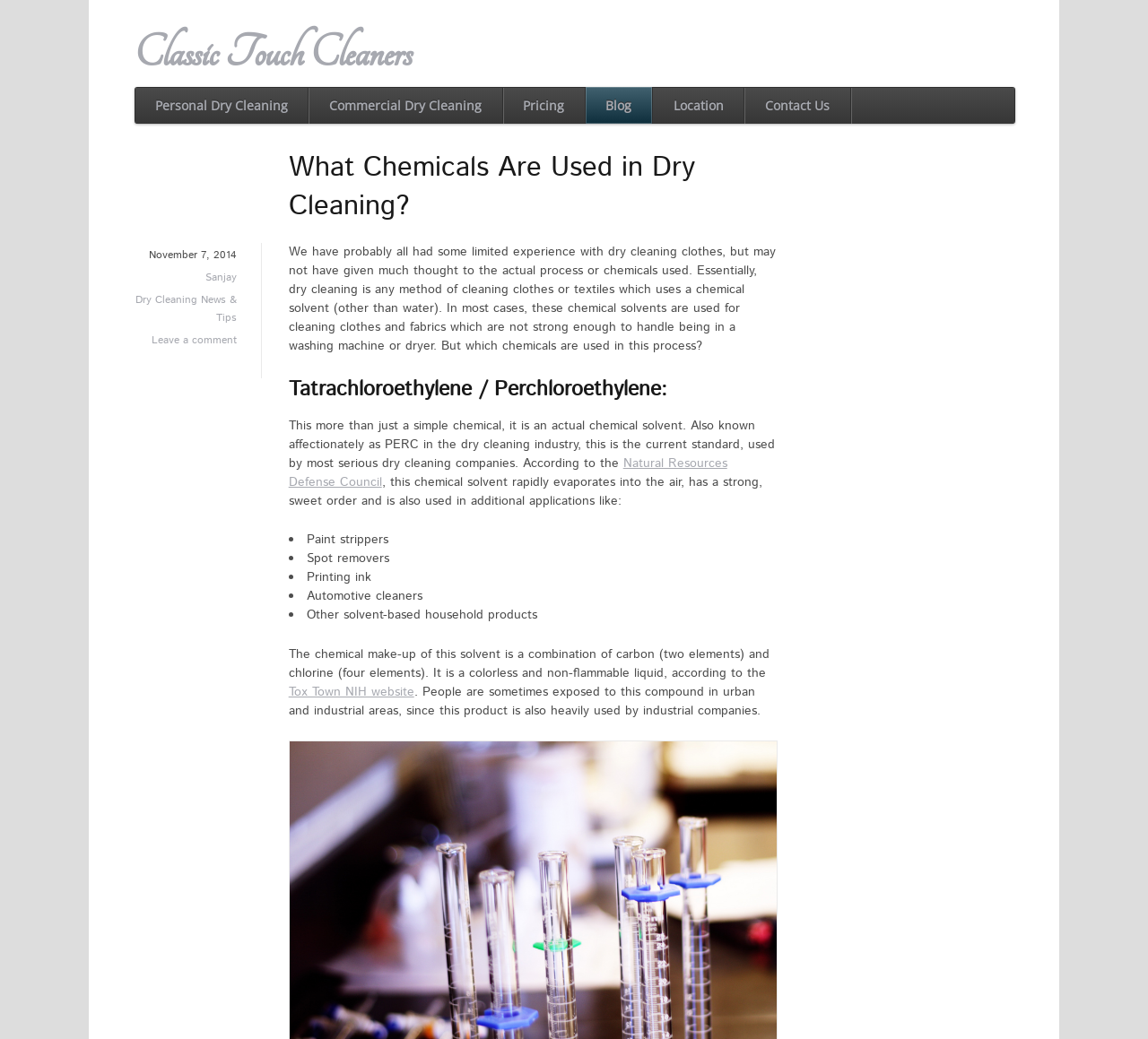Give the bounding box coordinates for the element described as: "Blog".

[0.509, 0.084, 0.568, 0.119]